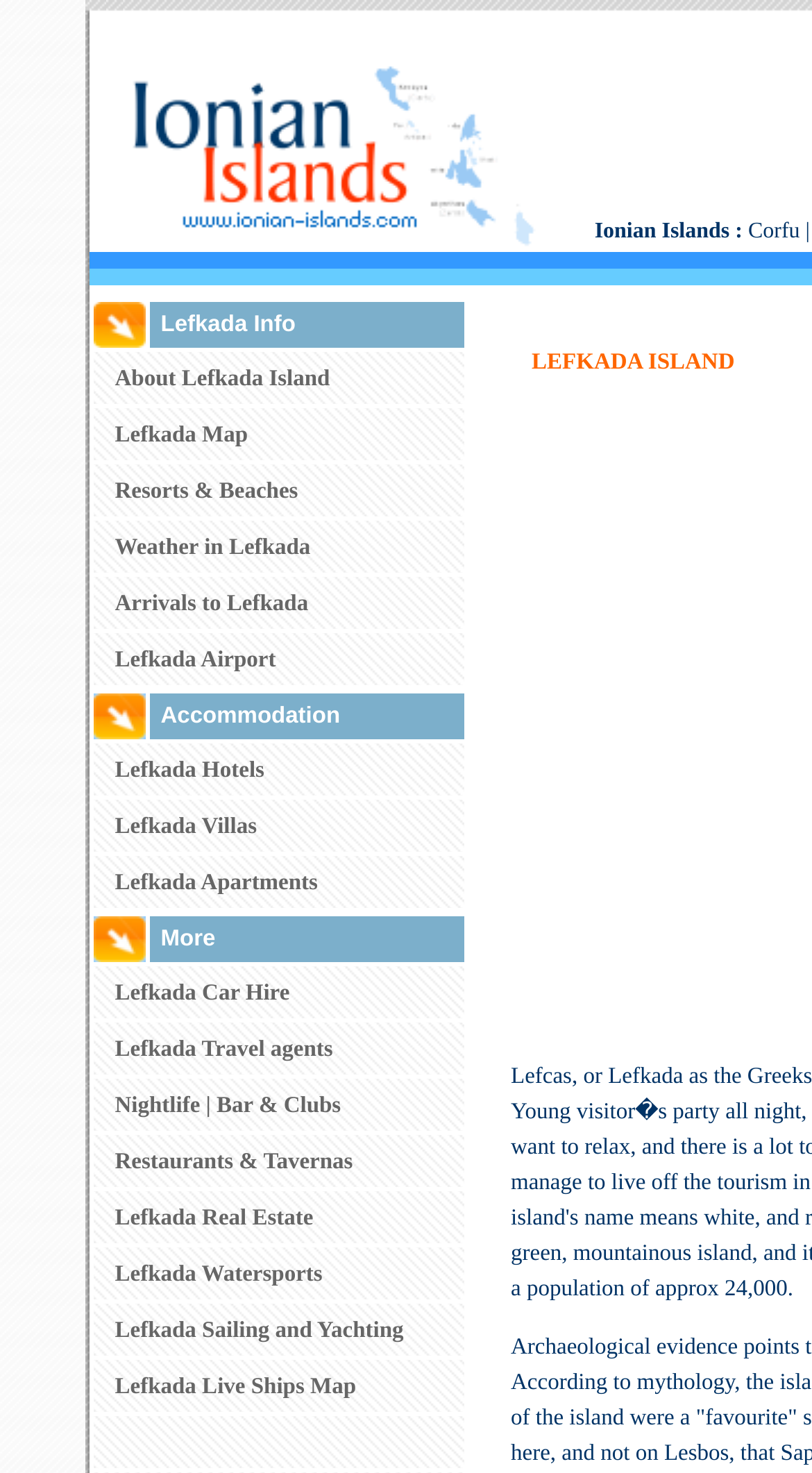Please identify the bounding box coordinates of where to click in order to follow the instruction: "Explore Resorts & Beaches".

[0.141, 0.324, 0.367, 0.341]